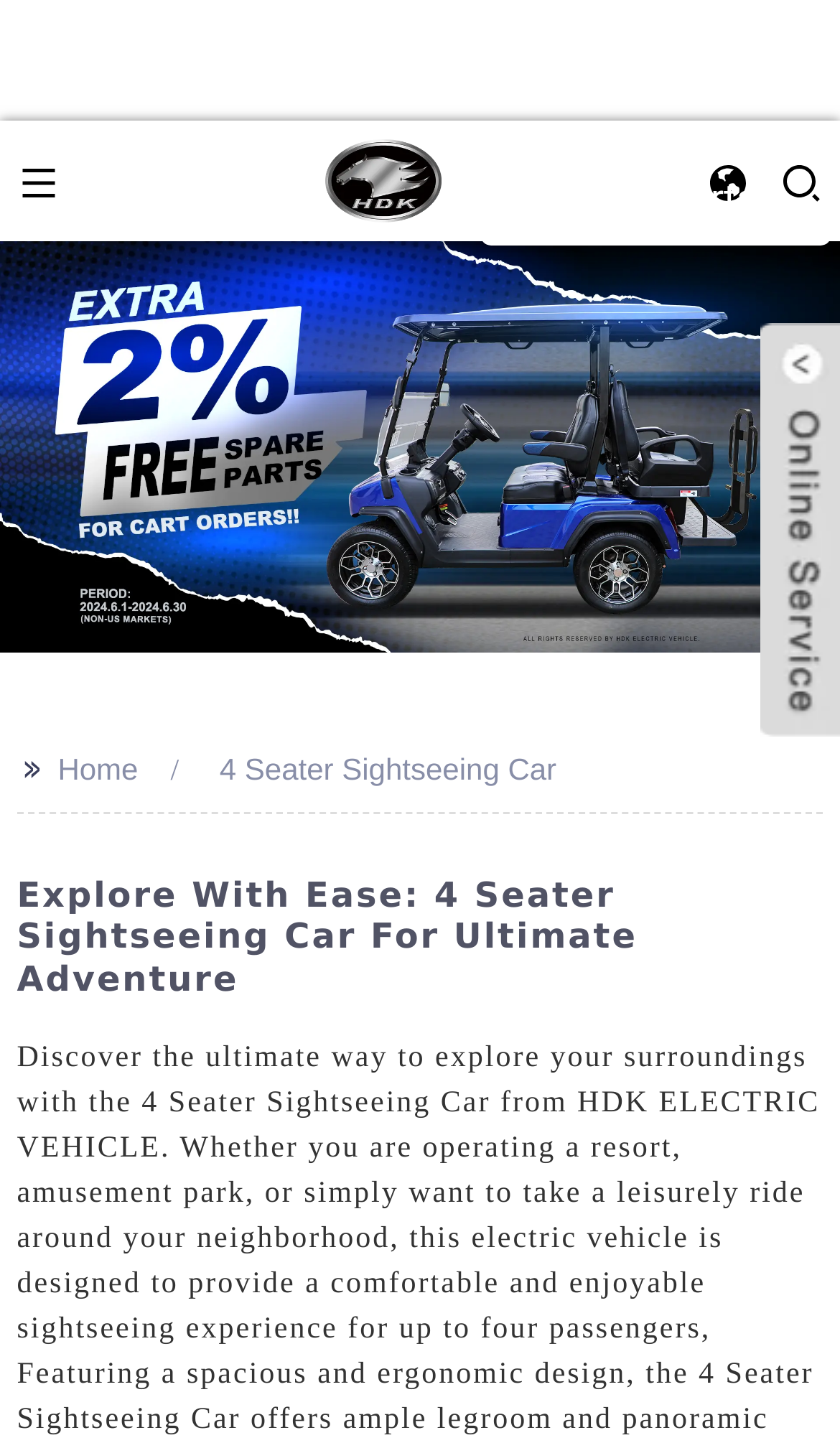Locate the bounding box for the described UI element: "4 Seater Sightseeing Car". Ensure the coordinates are four float numbers between 0 and 1, formatted as [left, top, right, bottom].

[0.261, 0.521, 0.662, 0.545]